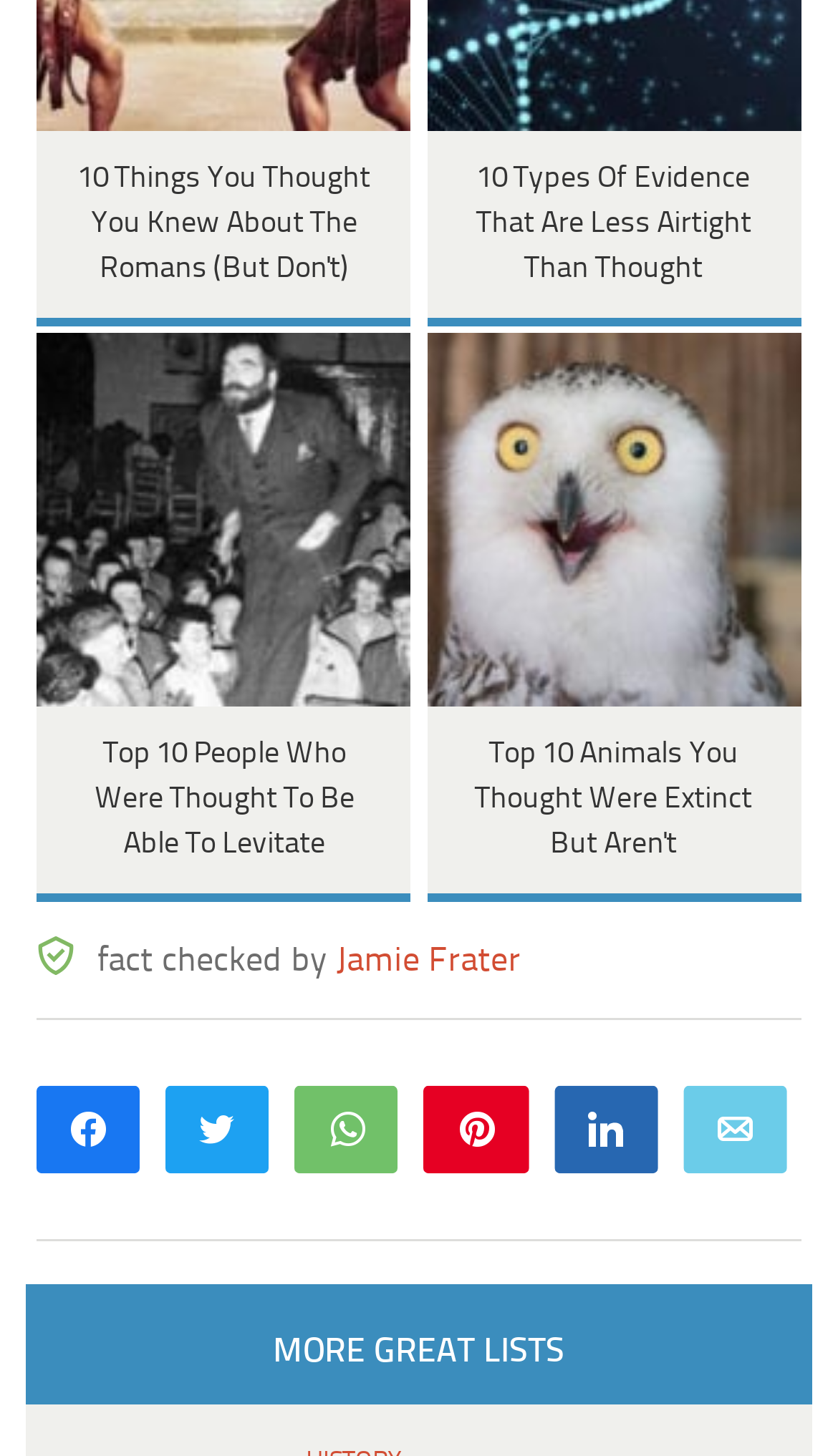Please identify the bounding box coordinates of the clickable area that will fulfill the following instruction: "View the list of animals thought to be extinct but aren't". The coordinates should be in the format of four float numbers between 0 and 1, i.e., [left, top, right, bottom].

[0.509, 0.229, 0.955, 0.619]